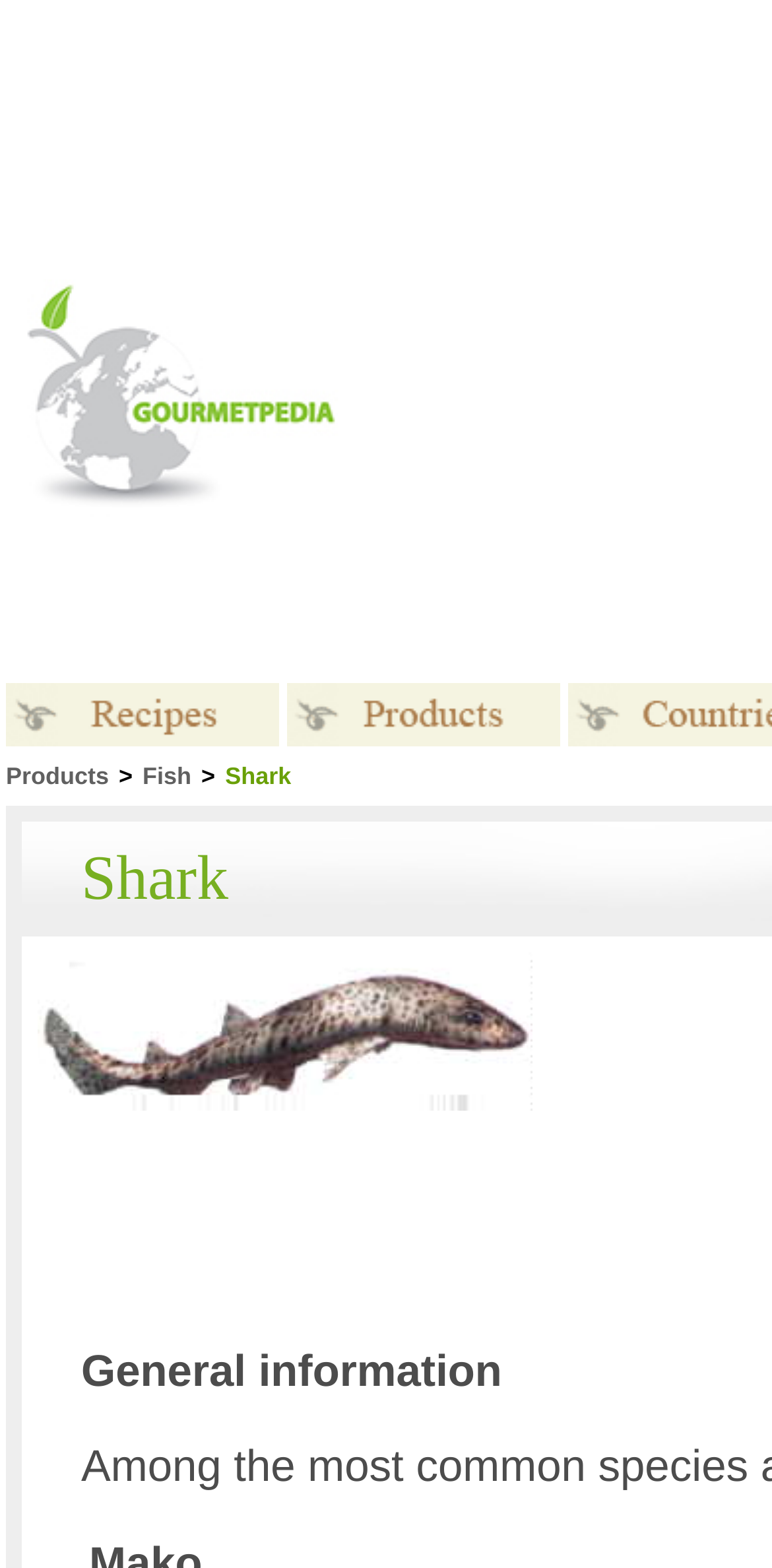How many images are there on this webpage?
Please look at the screenshot and answer in one word or a short phrase.

5